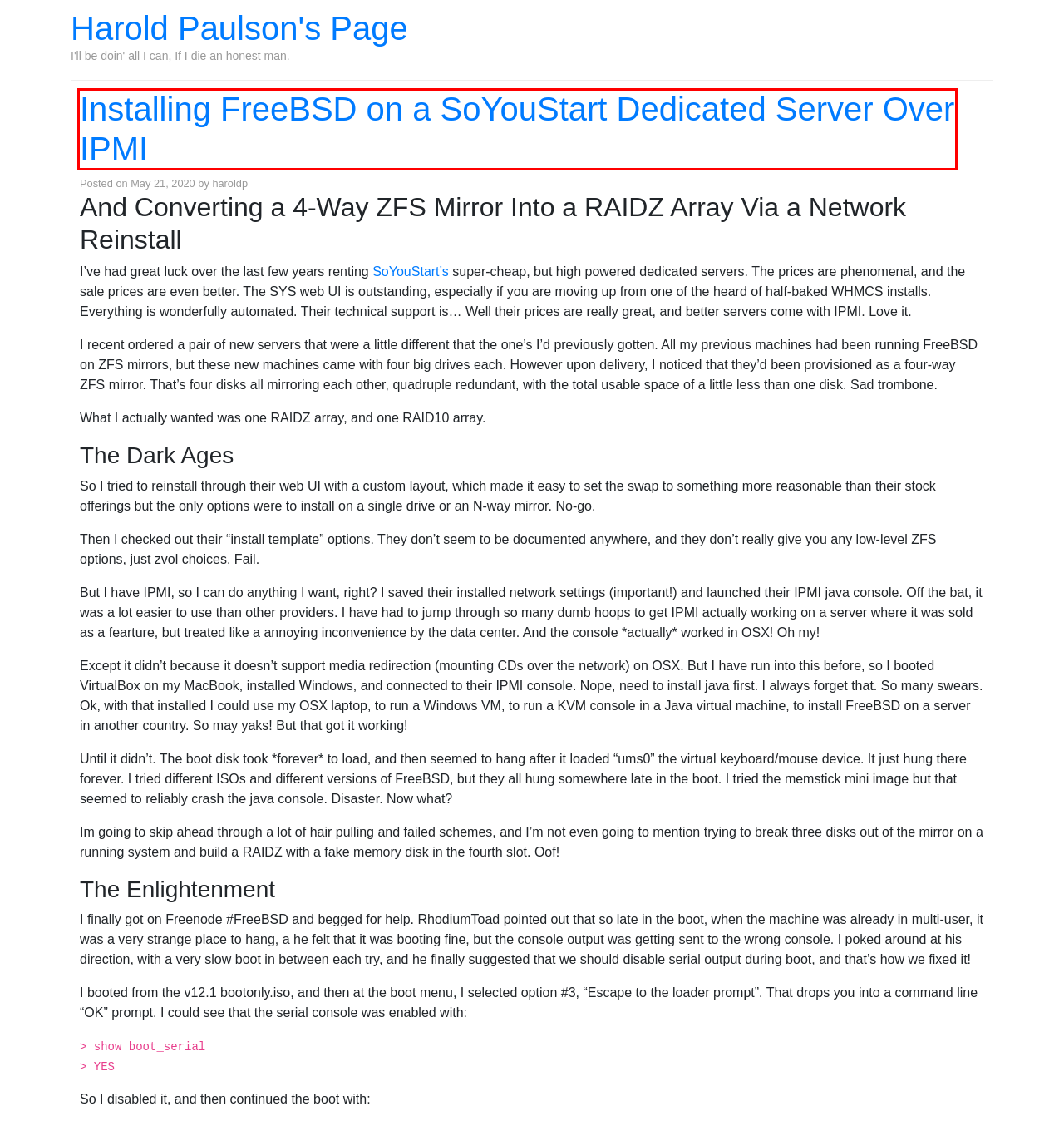You are provided with a screenshot of a webpage that includes a red rectangle bounding box. Please choose the most appropriate webpage description that matches the new webpage after clicking the element within the red bounding box. Here are the candidates:
A. Installing FreeBSD on a SoYouStart Dedicated Server Over IPMI | Harold Paulson's Page
B. Homebrew — The Missing Package Manager for macOS (or Linux)
C. Low-cost Dedicated Servers - Servers at an unbeatable price
D. Safe Jail Upgrades With ZFS Clones | Harold Paulson's Page
E. Dynamically Configured Mass Virtual Hosting - Apache HTTP Server Version 2.4
F. Configuring a Dev Box Mail Server | Harold Paulson's Page
G. haroldp | Harold Paulson's Page
H. xkcd: File Transfer

A